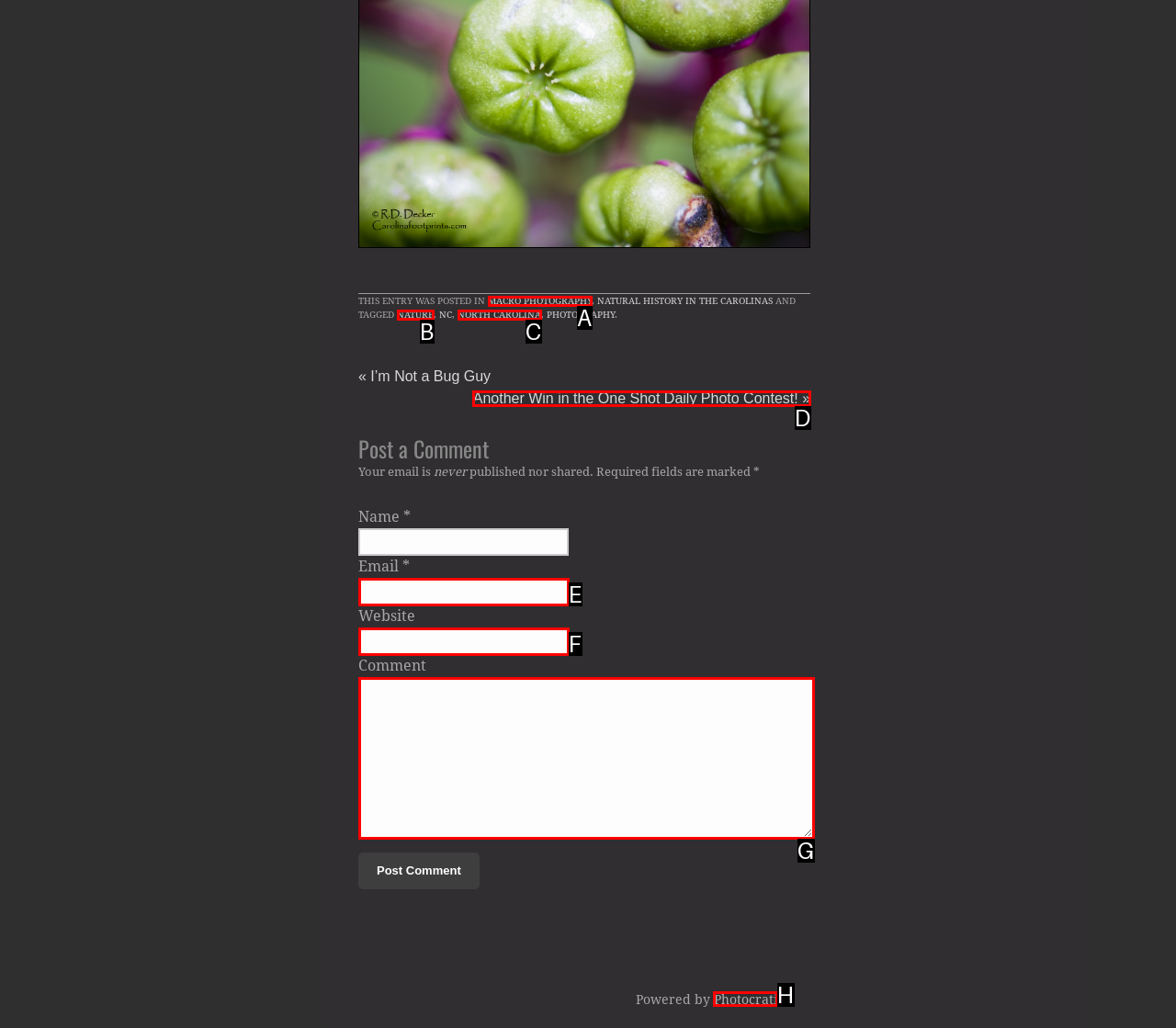Identify the letter of the UI element I need to click to carry out the following instruction: Learn about Proactive Prevention programs

None